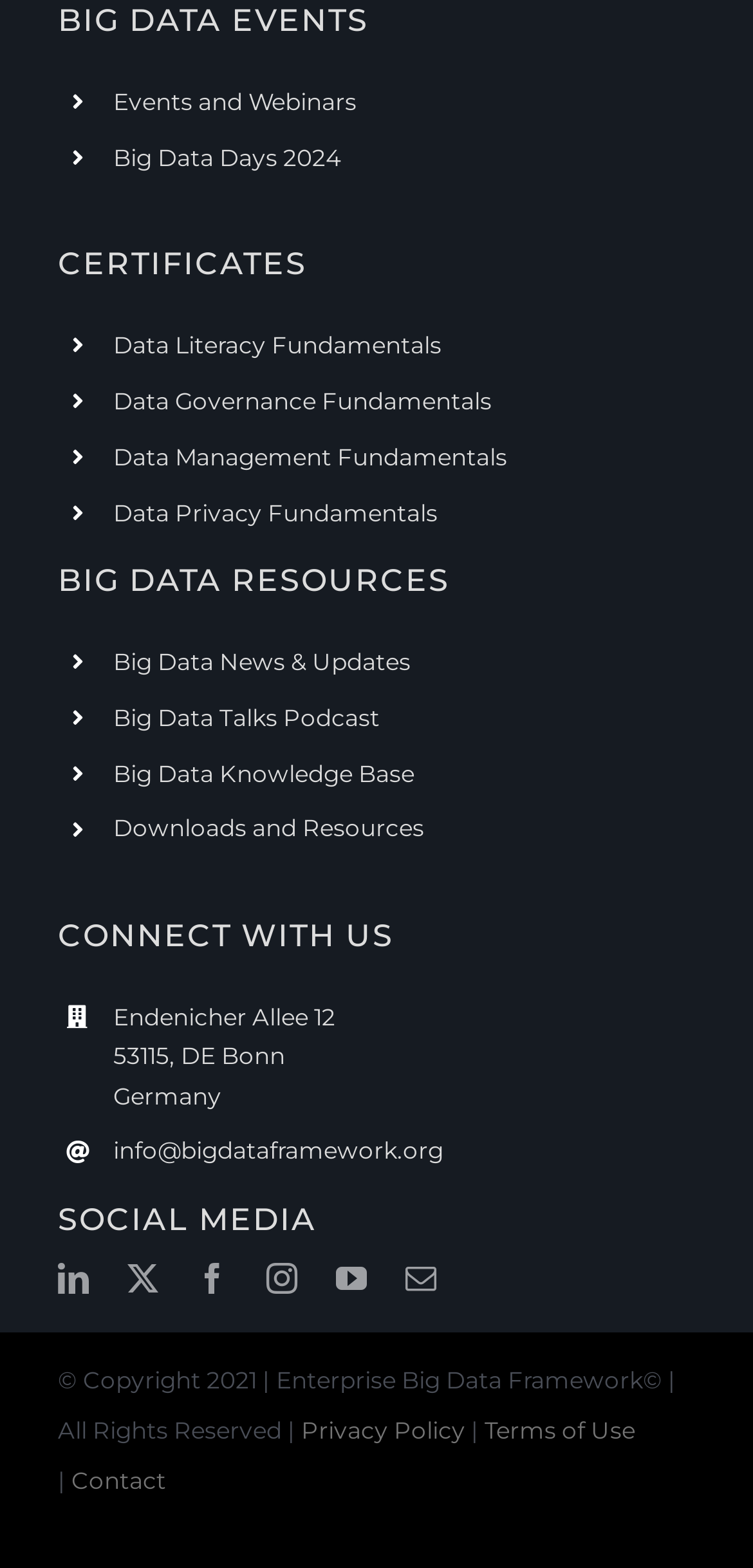What is the copyright year?
Use the screenshot to answer the question with a single word or phrase.

2021